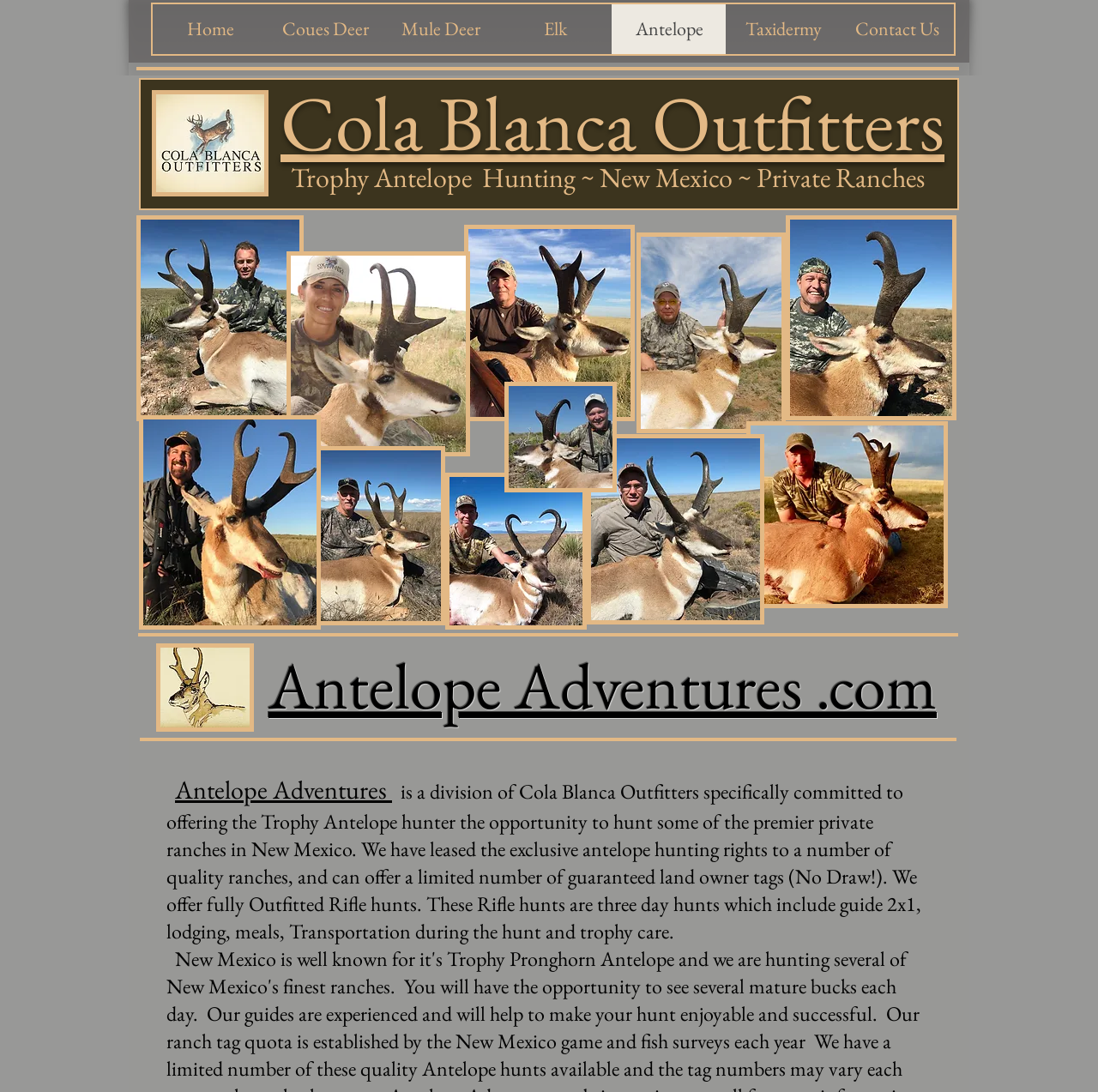Given the element description "Elk", identify the bounding box of the corresponding UI element.

[0.453, 0.004, 0.557, 0.049]